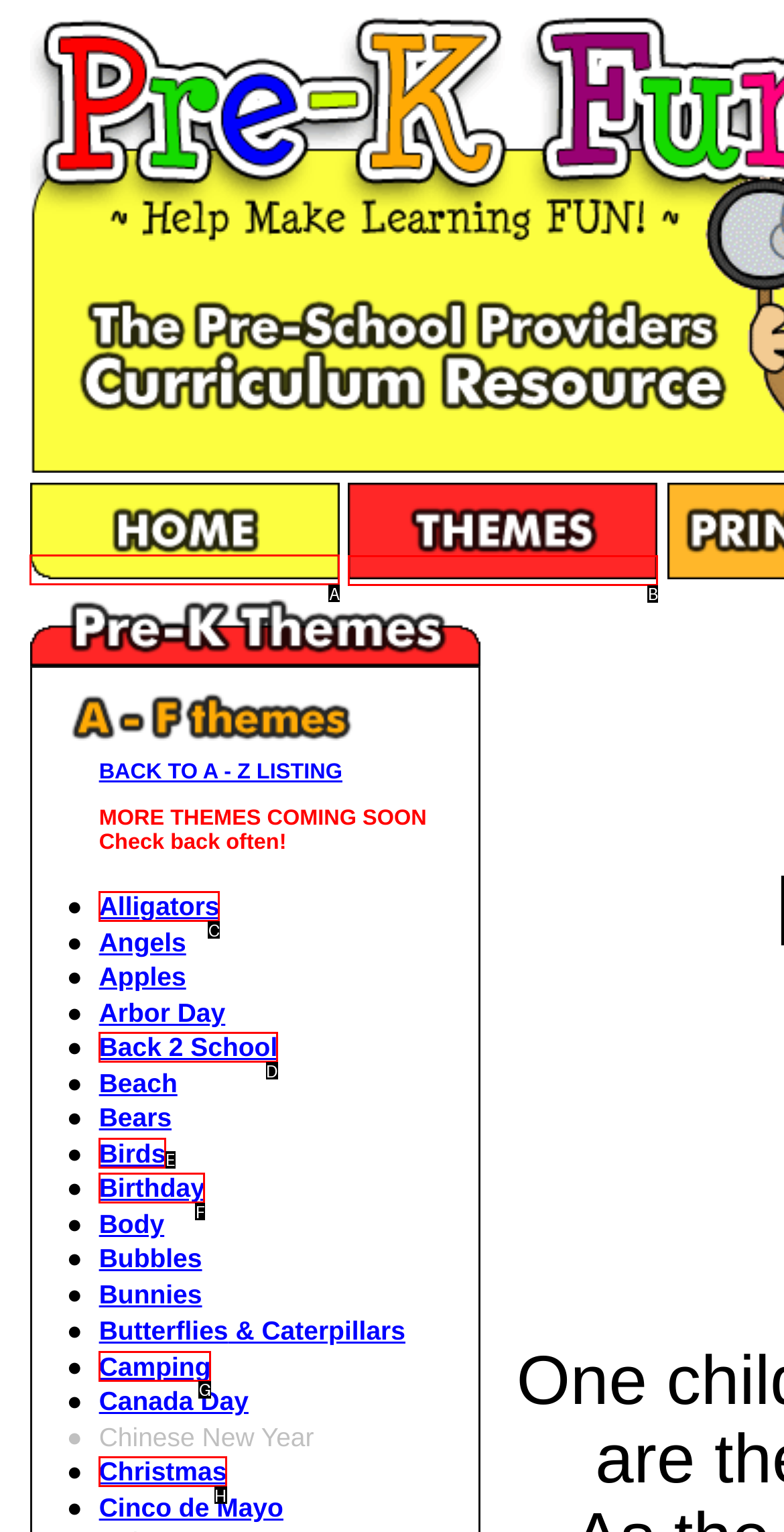Please indicate which HTML element should be clicked to fulfill the following task: Click on the 'Return to the Pre-K Fun Home Page' link. Provide the letter of the selected option.

A